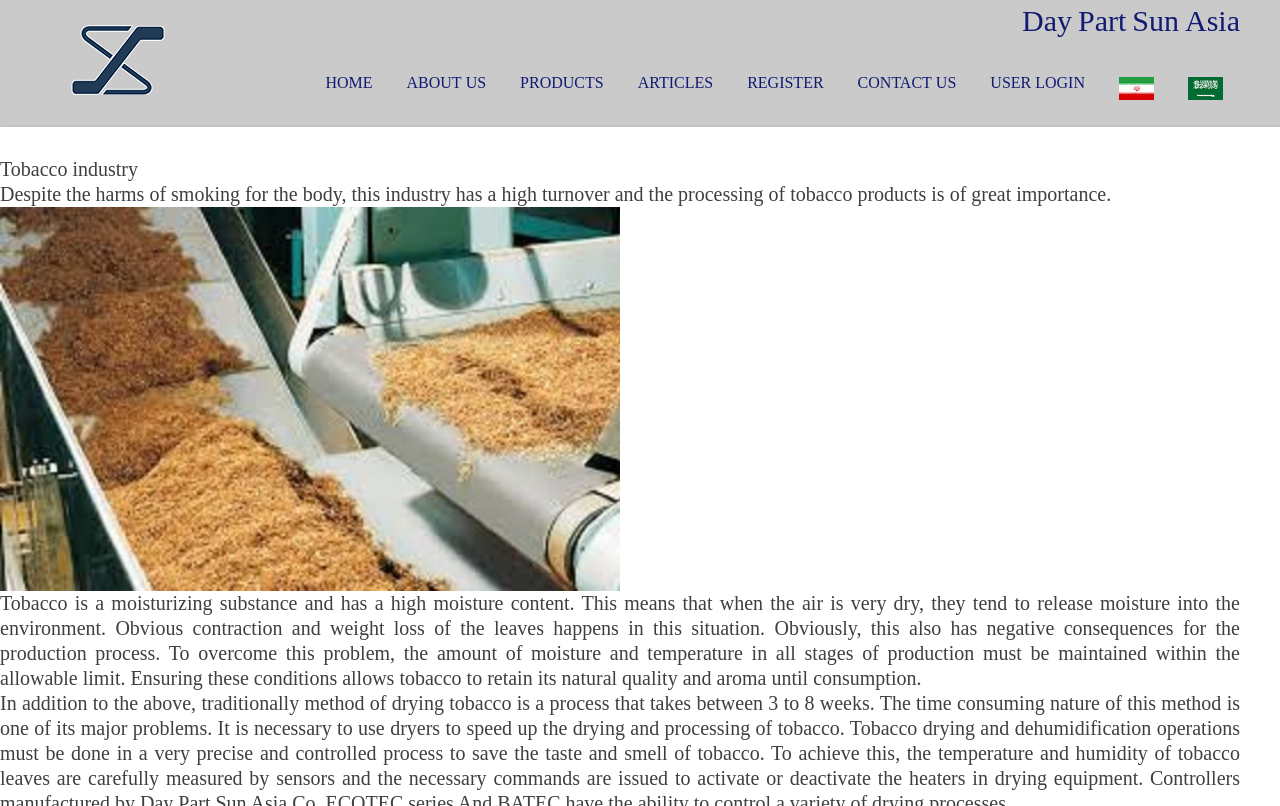What is the main topic of the webpage?
Answer the question with a single word or phrase derived from the image.

Tobacco industry